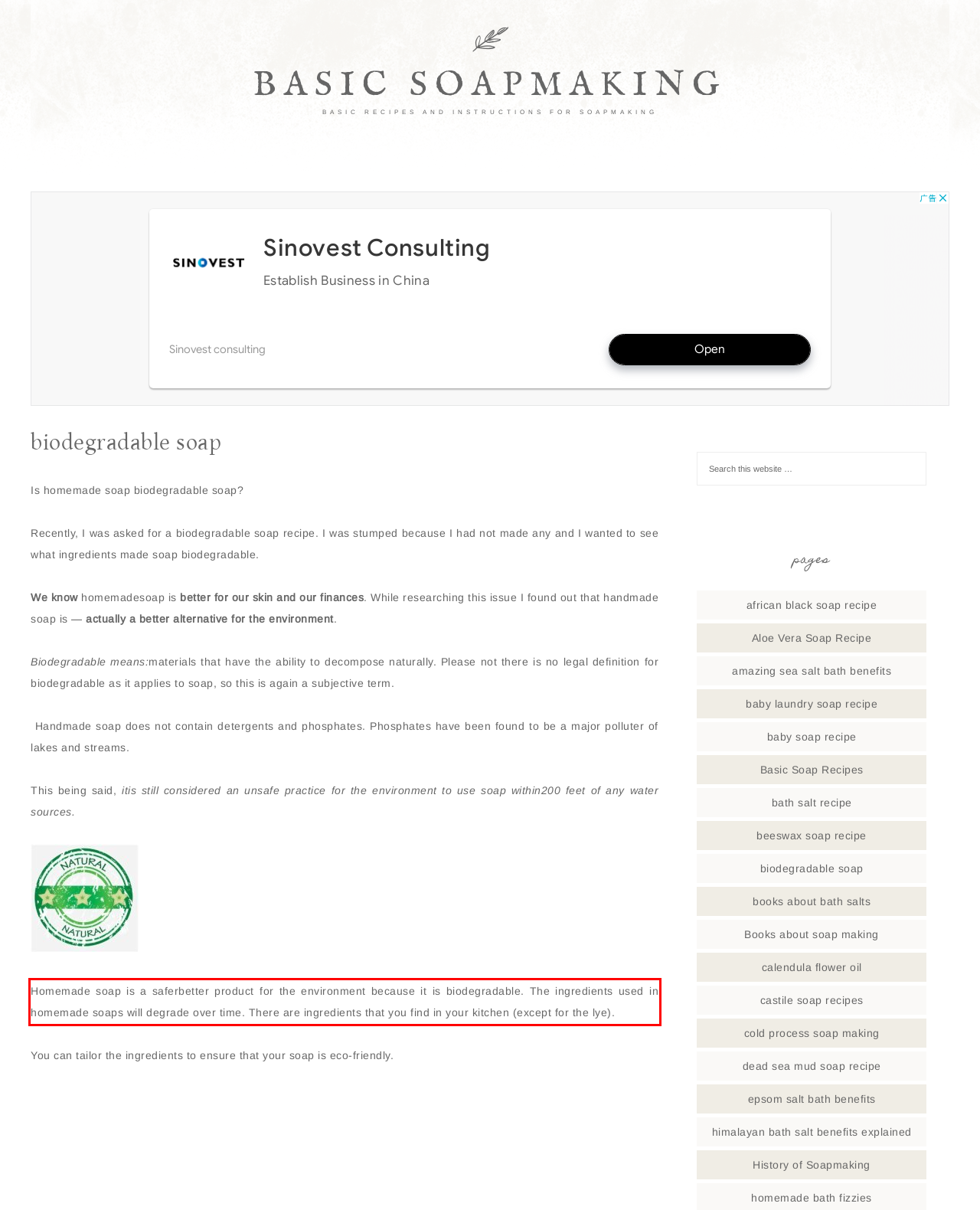You have a screenshot of a webpage with a red bounding box. Identify and extract the text content located inside the red bounding box.

Homemade soap is a saferbetter product for the environment because it is biodegradable. The ingredients used in homemade soaps will degrade over time. There are ingredients that you find in your kitchen (except for the lye).